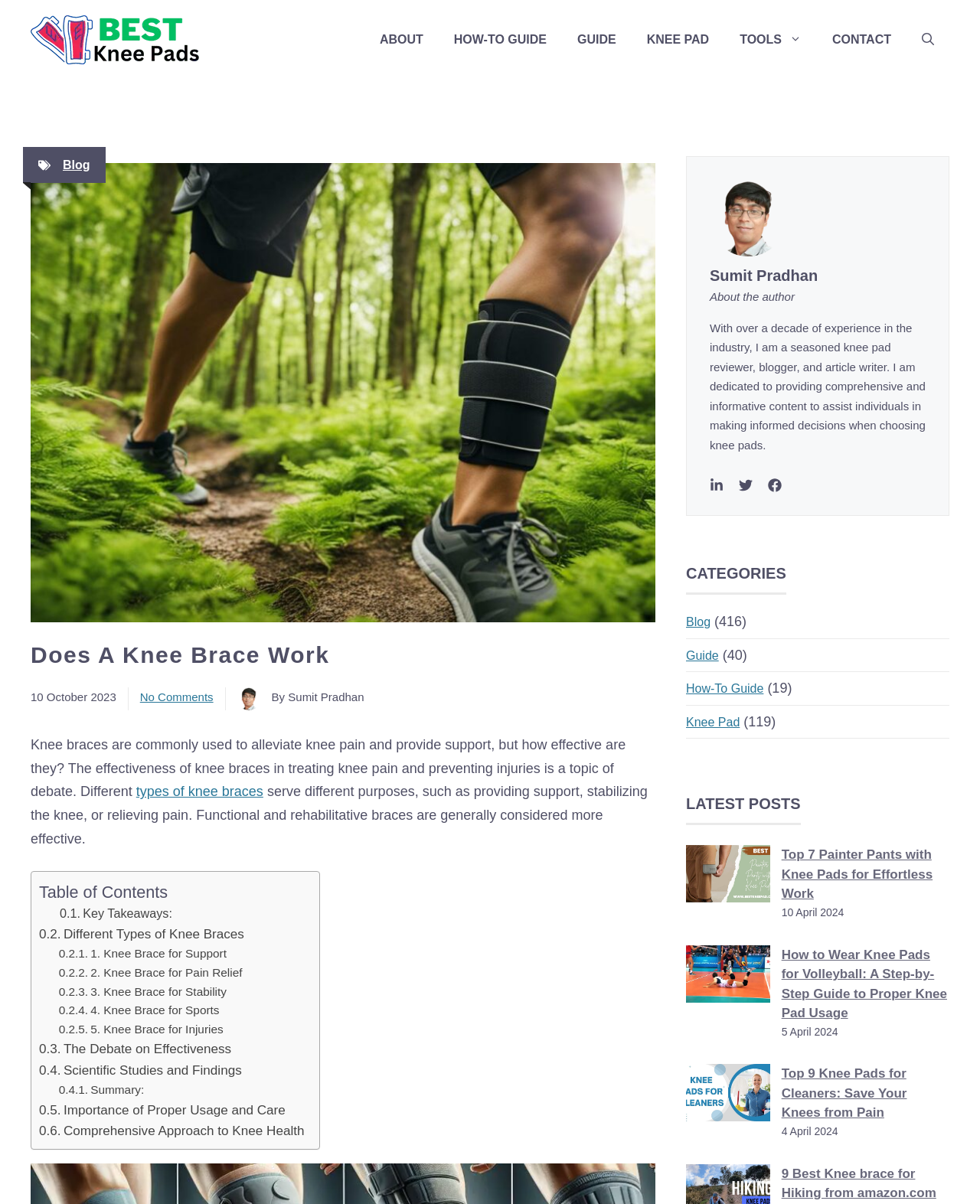Please give a short response to the question using one word or a phrase:
What is the topic of the article?

Knee brace